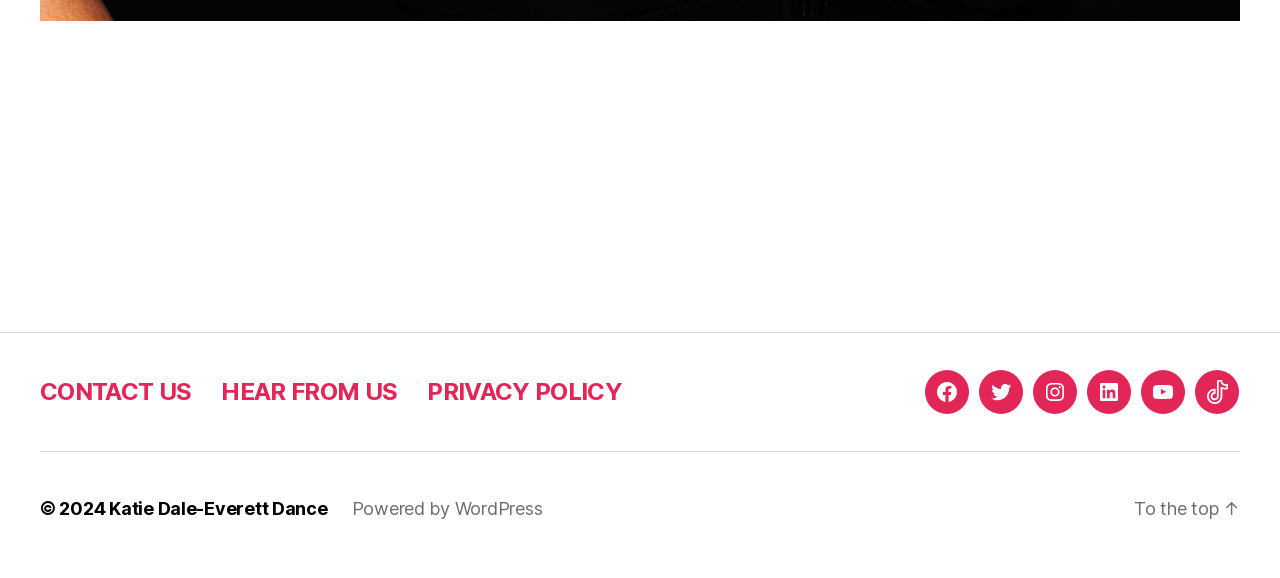Find the bounding box coordinates corresponding to the UI element with the description: "CONTACT US". The coordinates should be formatted as [left, top, right, bottom], with values as floats between 0 and 1.

[0.031, 0.675, 0.149, 0.725]